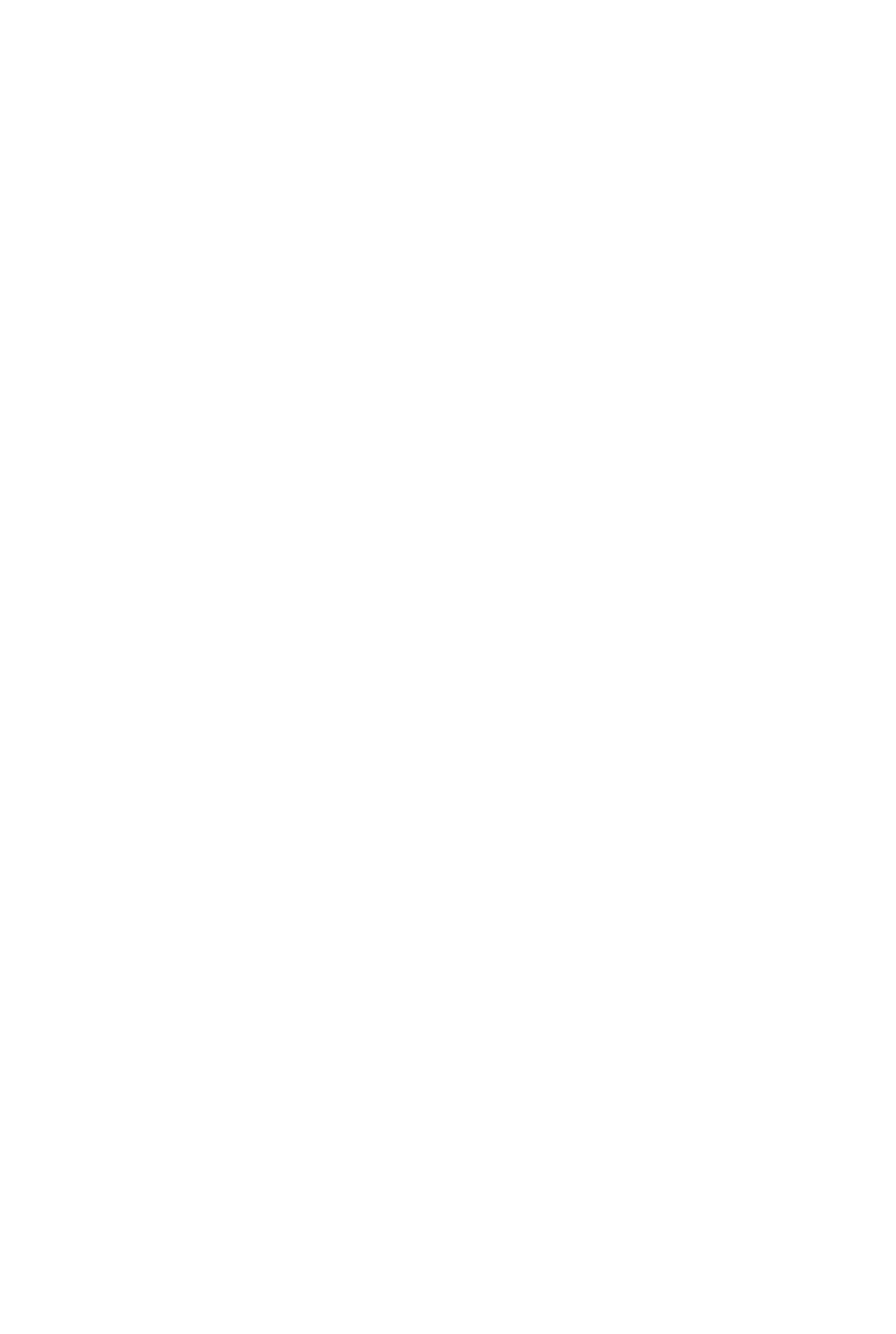What is the address of the company?
From the image, provide a succinct answer in one word or a short phrase.

Boat Lagoon 23 Thep, Krasattri Rd, Ko Kaeo, Phuket, 83000, Thailand